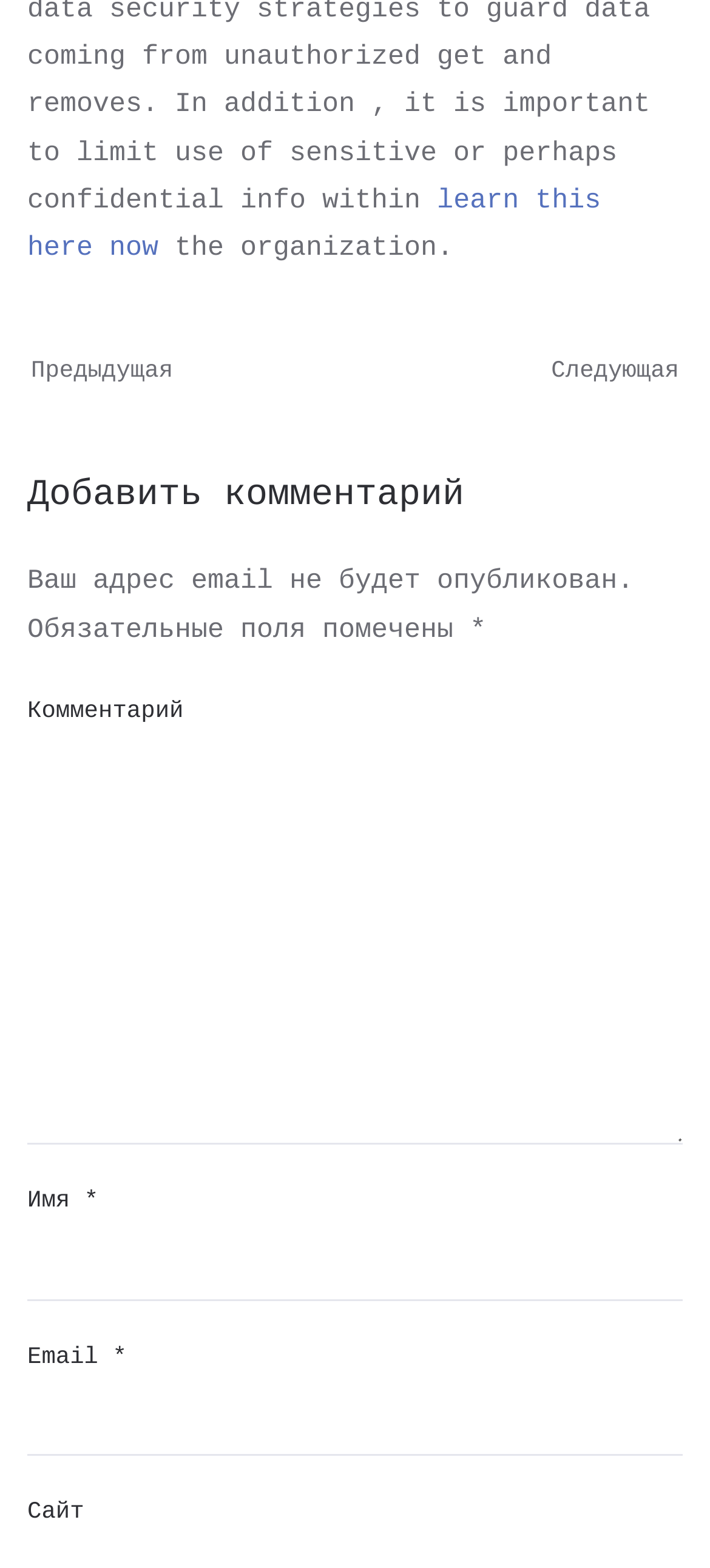Use a single word or phrase to answer the question:
What is the purpose of the 'Ваш адрес email не будет опубликован' text?

Email privacy notice